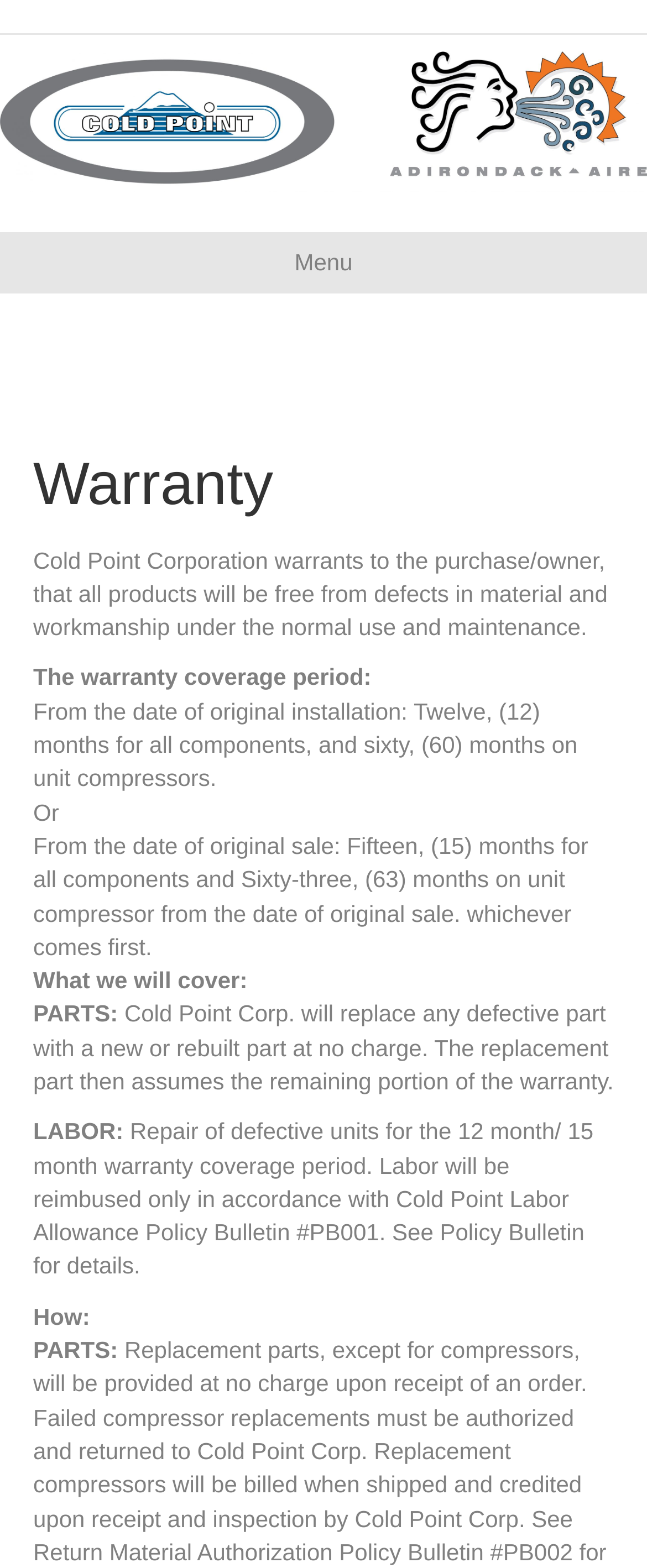What is the policy for labor reimbursement?
From the image, provide a succinct answer in one word or a short phrase.

According to Policy Bulletin #PB001